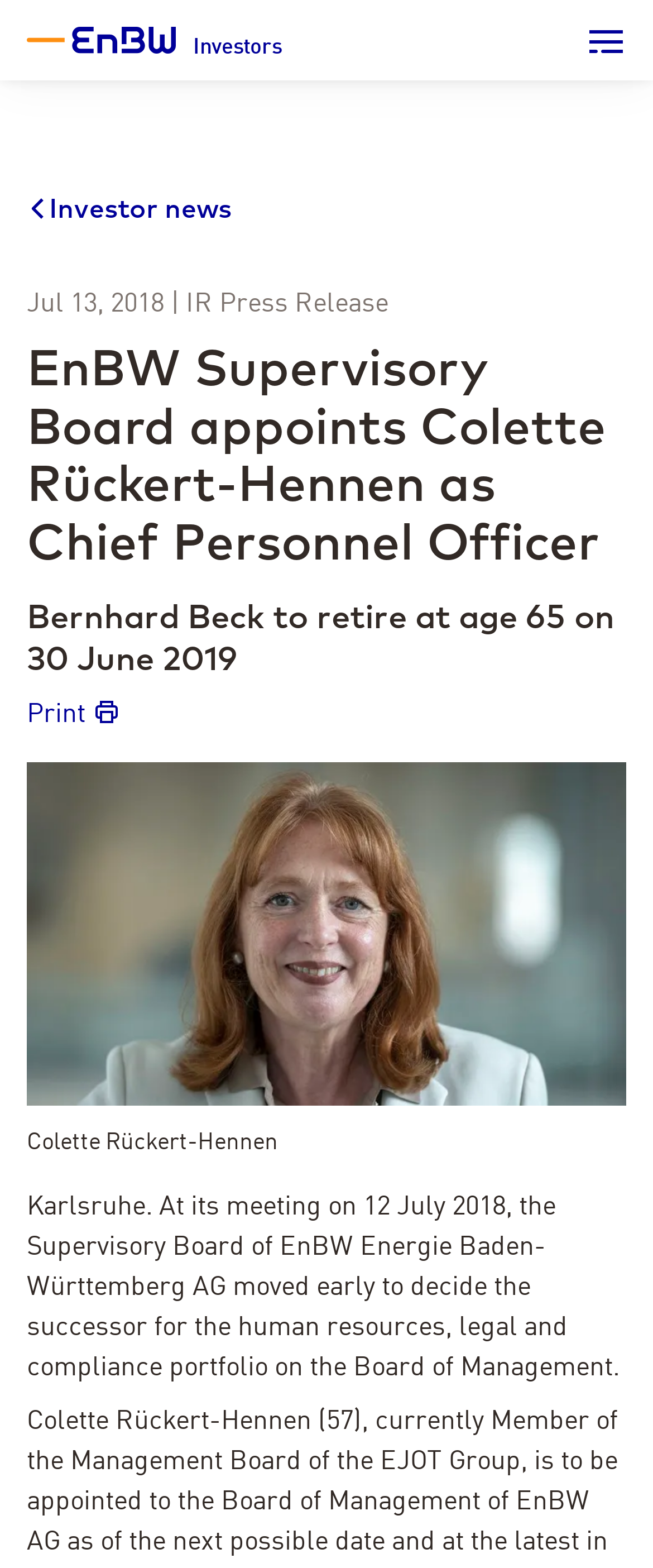What is the date of the IR Press Release?
Using the image provided, answer with just one word or phrase.

Jul 13, 2018